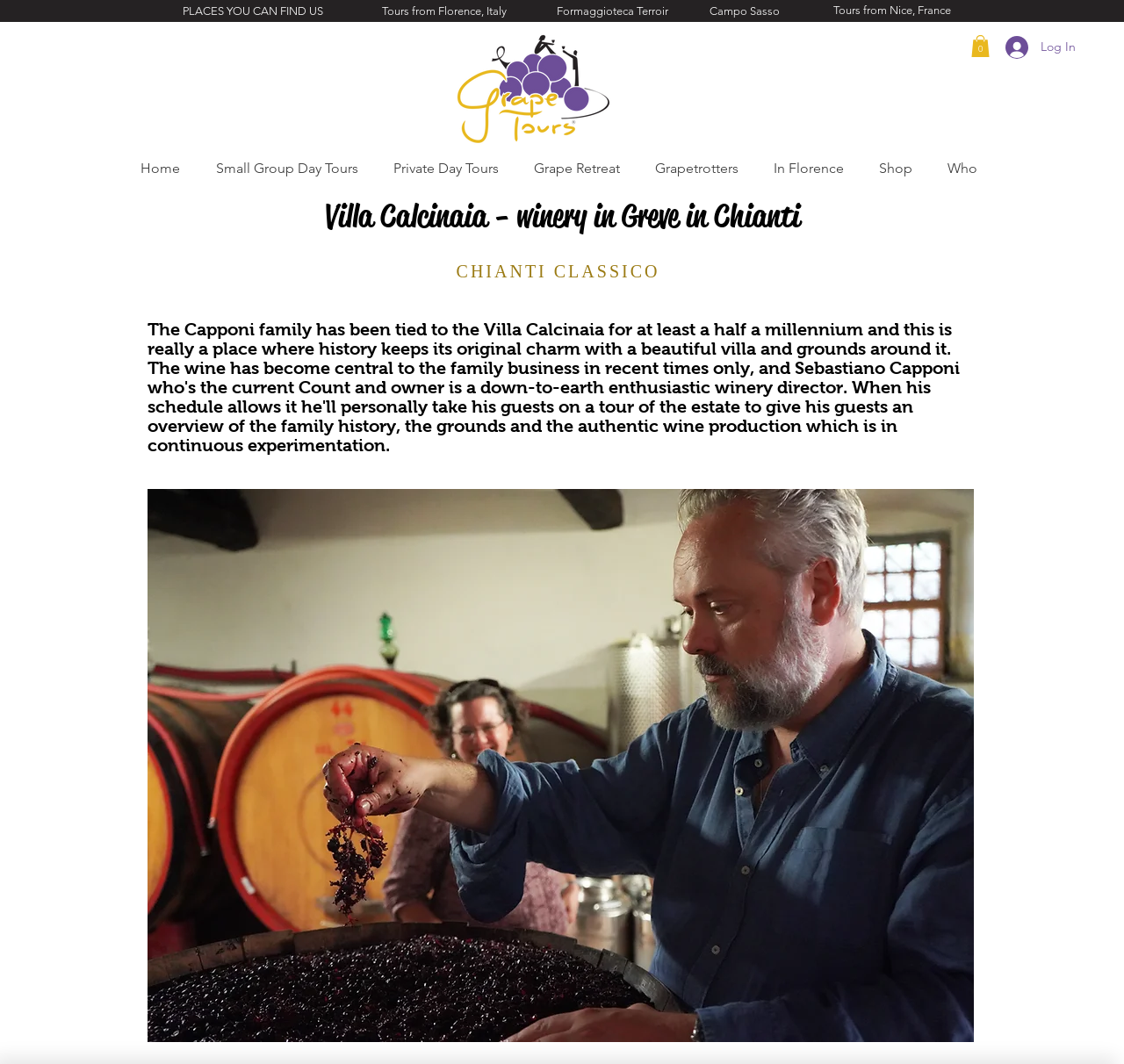Reply to the question below using a single word or brief phrase:
How many buttons are there?

2